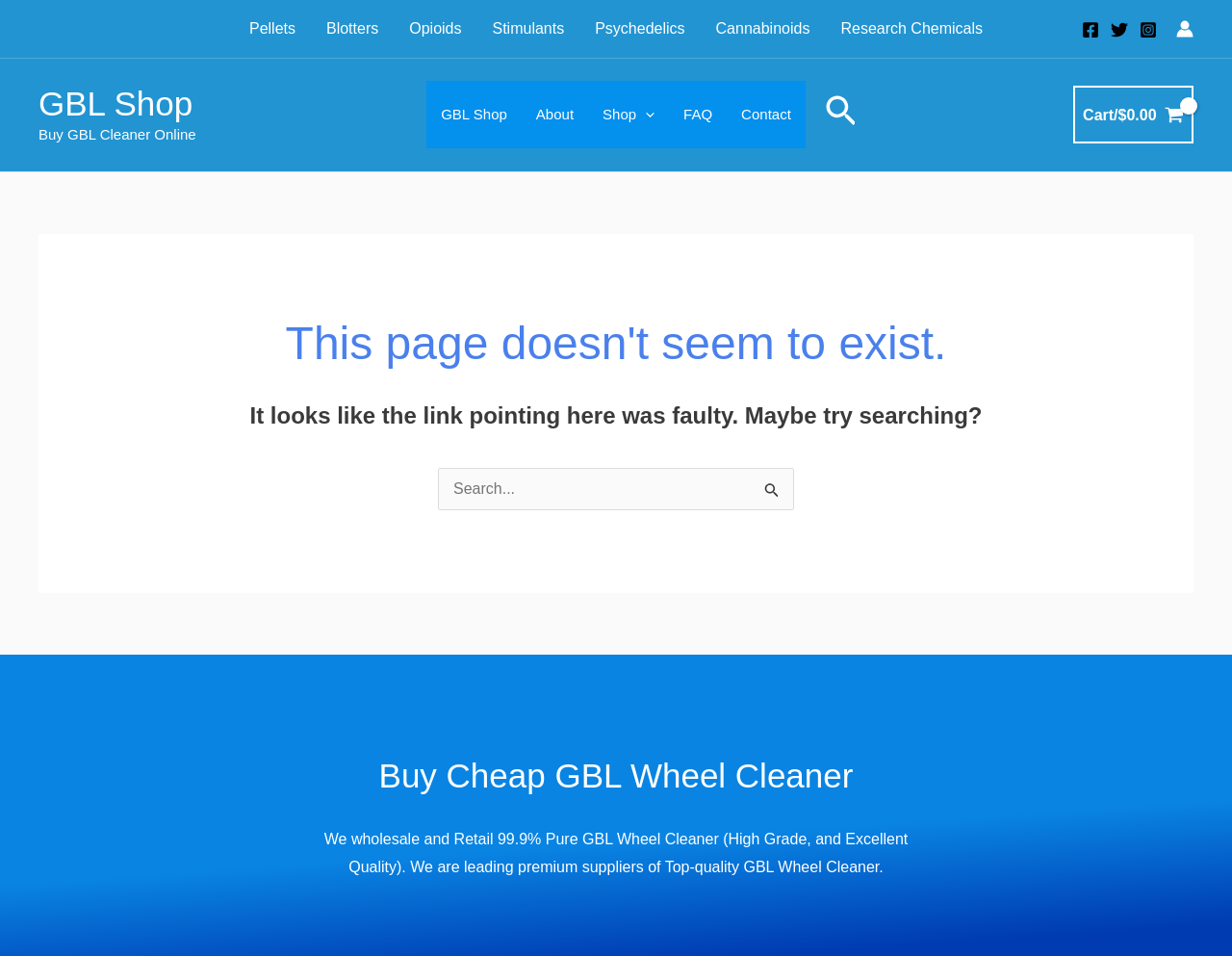Identify the bounding box coordinates of the region that should be clicked to execute the following instruction: "Click on the Pellets link".

[0.19, 0.005, 0.252, 0.055]